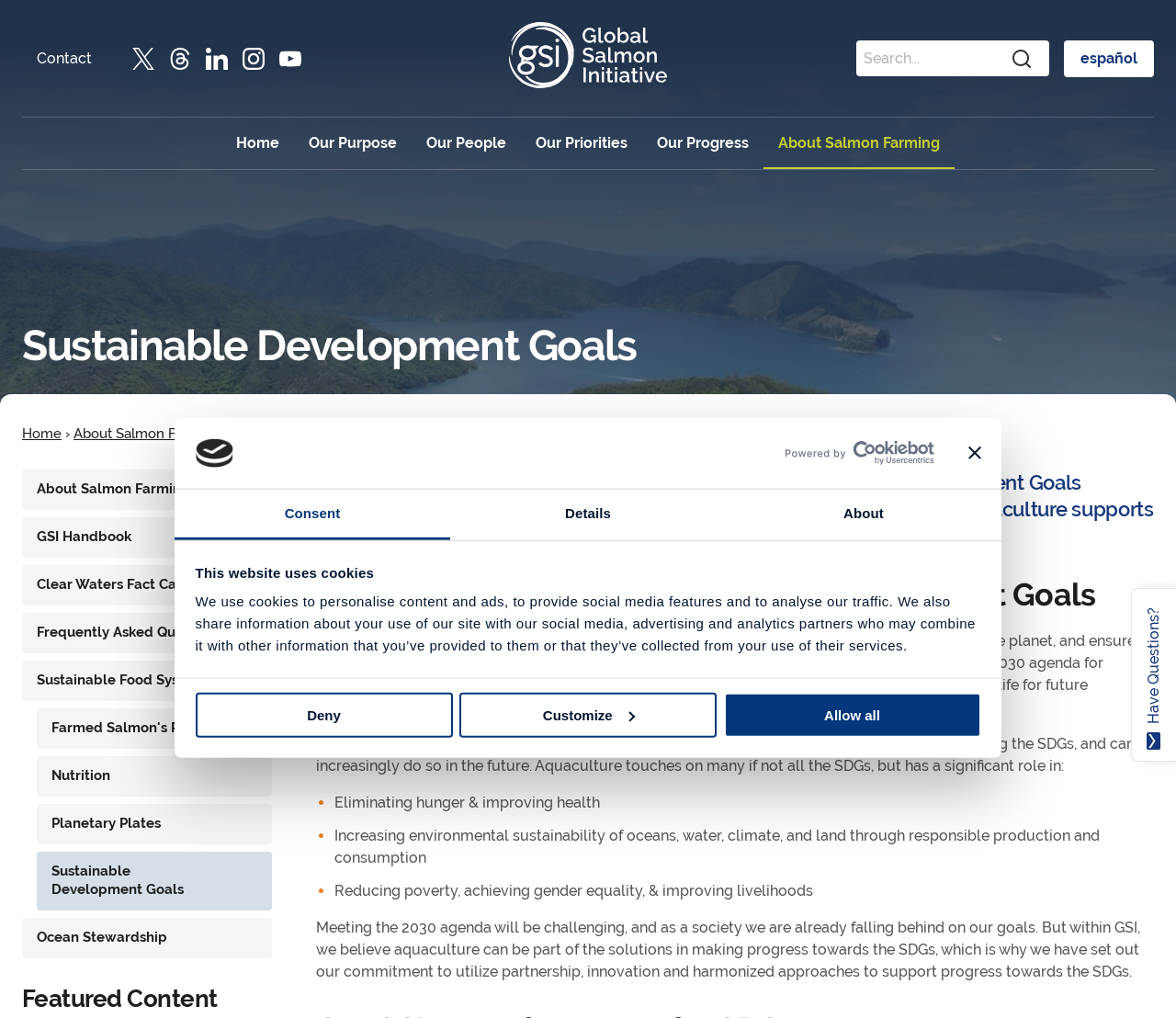Answer the question below with a single word or a brief phrase: 
What is the purpose of the search function?

To search the website